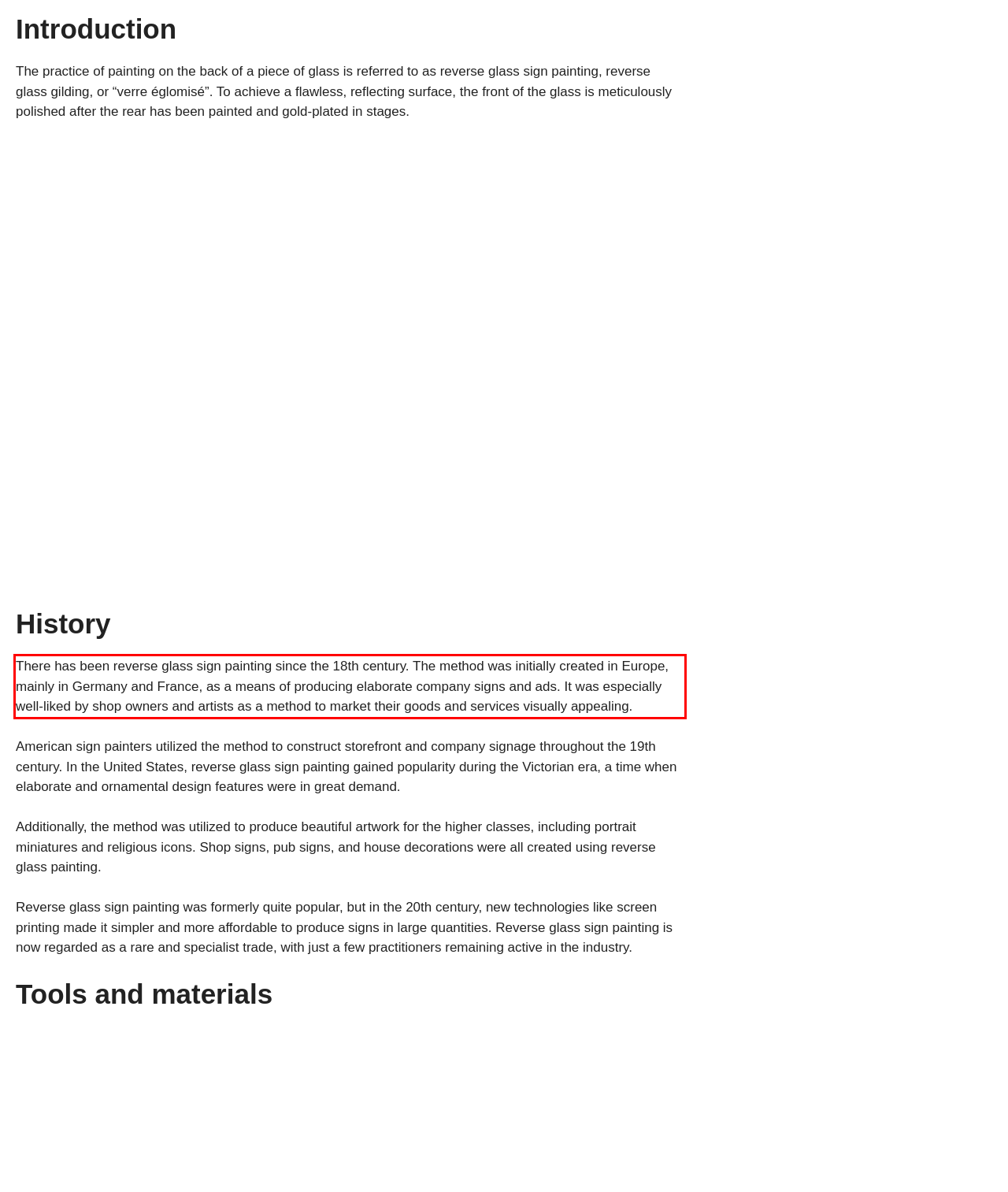From the given screenshot of a webpage, identify the red bounding box and extract the text content within it.

There has been reverse glass sign painting since the 18th century. The method was initially created in Europe, mainly in Germany and France, as a means of producing elaborate company signs and ads. It was especially well-liked by shop owners and artists as a method to market their goods and services visually appealing.